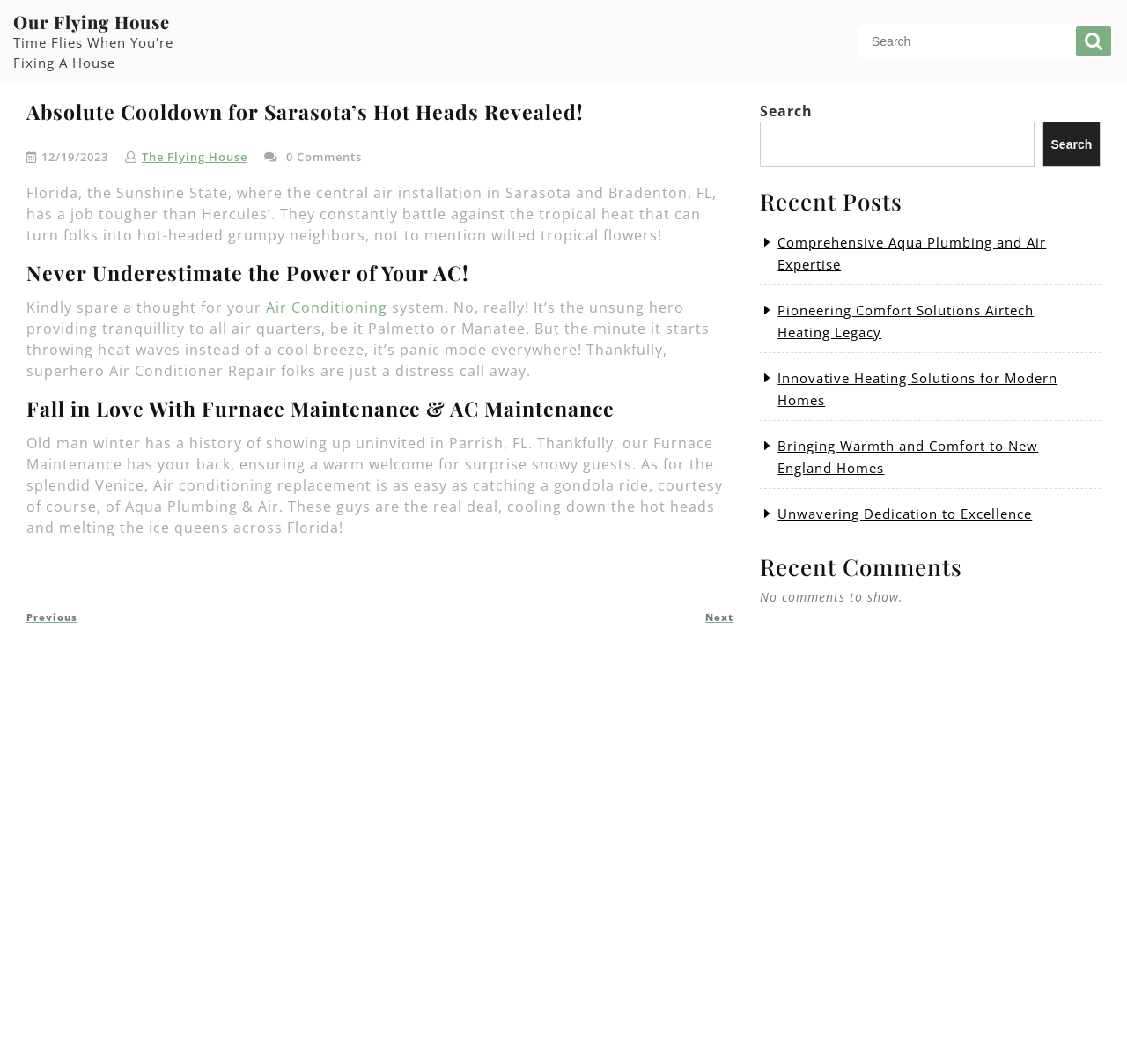Bounding box coordinates are given in the format (top-left x, top-left y, bottom-right x, bottom-right y). All values should be floating point numbers between 0 and 1. Provide the bounding box coordinate for the UI element described as: Unwavering Dedication to Excellence

[0.69, 0.474, 0.916, 0.491]